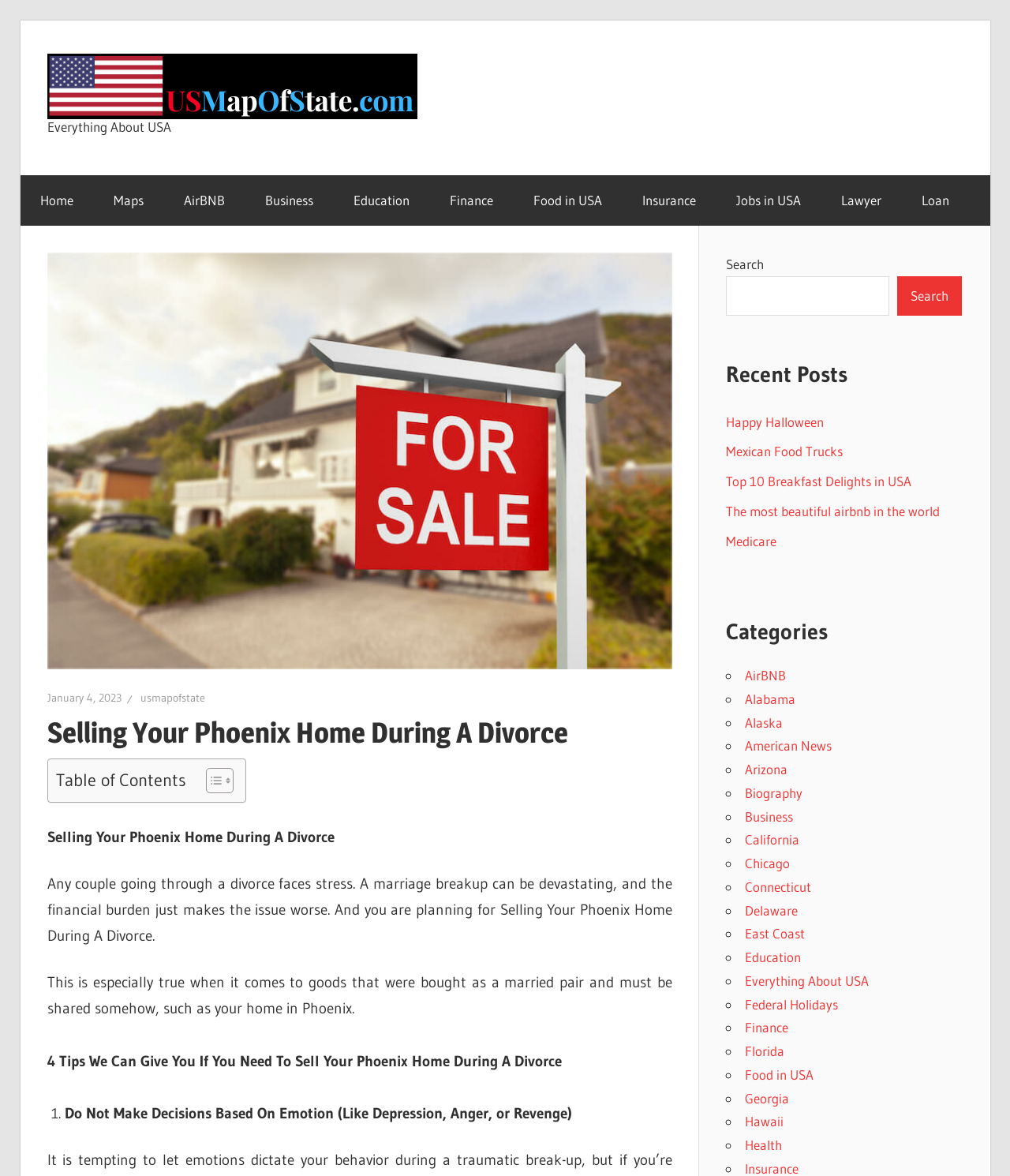Offer a thorough description of the webpage.

This webpage is about selling a home in Phoenix during a divorce. At the top, there is a link to skip to the content and a US map of state logo with a link to "US Map Of State" next to it. Below that, there is a navigation menu with links to various categories such as "Home", "Maps", "AirBNB", "Business", and more.

To the right of the navigation menu, there is a search bar with a button to search. Below the search bar, there are links to recent posts, including "Happy Halloween", "Mexican Food Trucks", and "Top 10 Breakfast Delights in USA".

The main content of the webpage starts with a heading "Selling Your Phoenix Home During A Divorce" and a brief introduction to the stress of divorce and the financial burden of selling a home. The introduction is followed by a table of contents and a heading "4 Tips We Can Give You If You Need To Sell Your Phoenix Home During A Divorce". The first tip is "Do Not Make Decisions Based On Emotion (Like Depression, Anger, or Revenge)".

On the right side of the webpage, there are categories listed, including "AirBNB", "Alabama", "Alaska", and more. Each category has a list marker and a link to the corresponding page.

Overall, the webpage provides information and guidance on selling a home in Phoenix during a divorce, with links to related topics and categories.